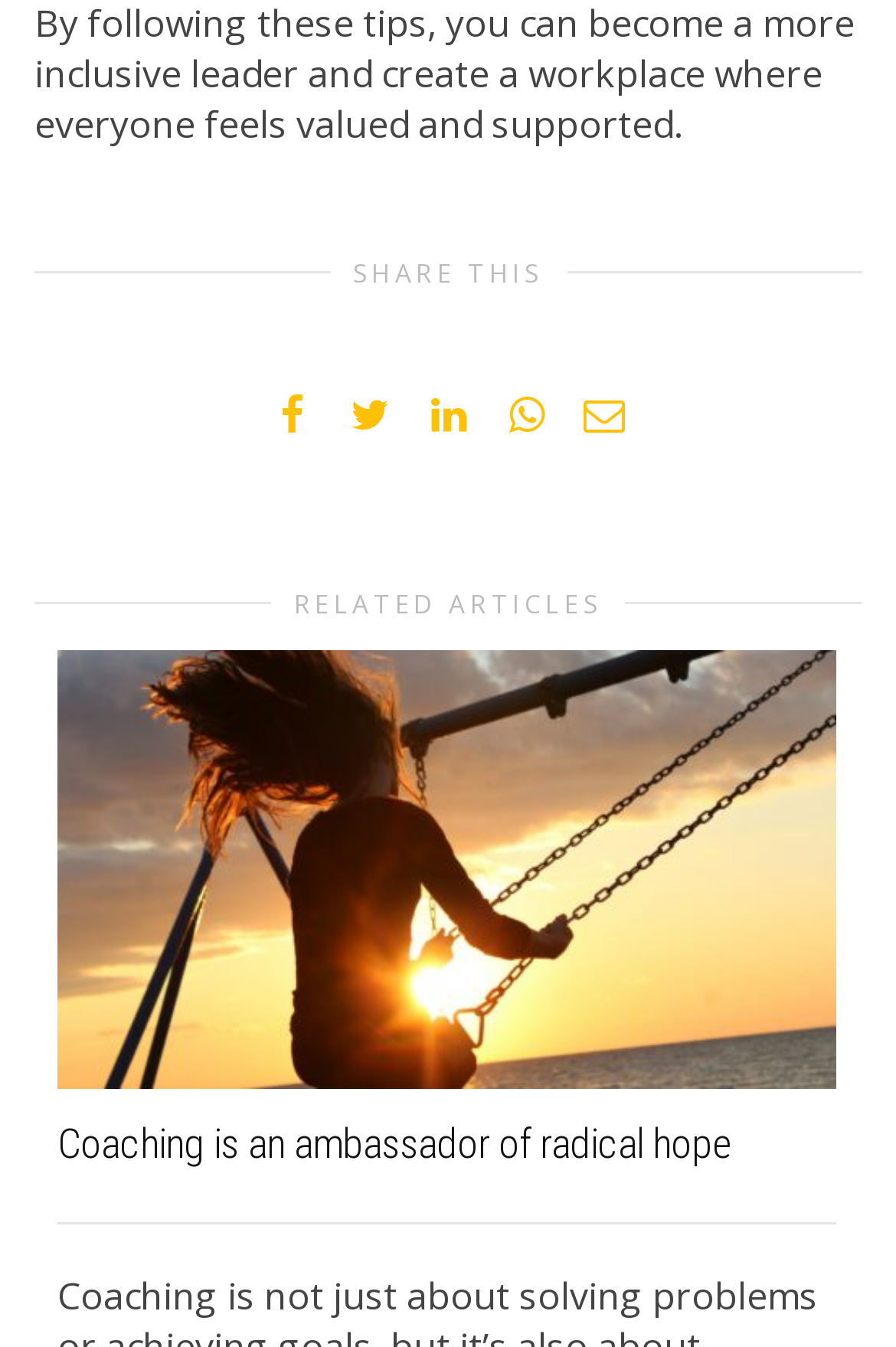Respond with a single word or phrase:
How many related articles are displayed on this webpage?

1